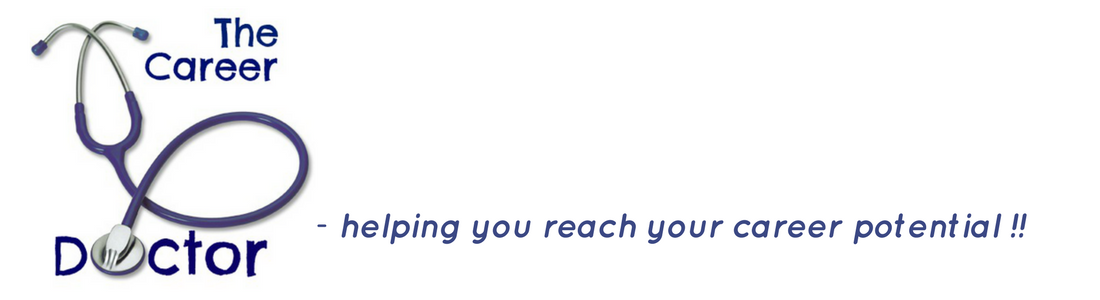What is the color scheme of the logo?
Using the visual information, answer the question in a single word or phrase.

Shades of purple